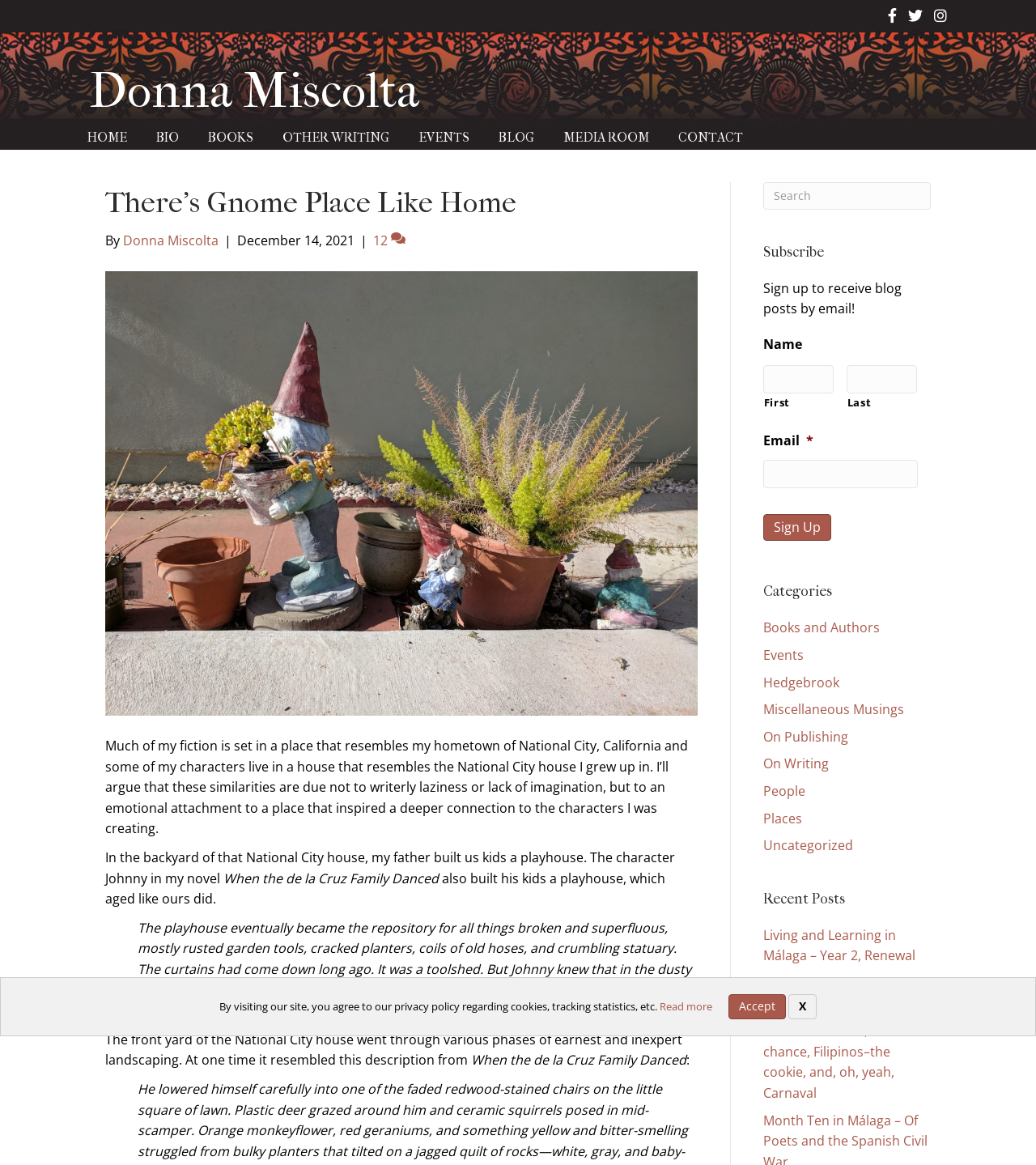What is the name of the novel mentioned?
Respond to the question with a well-detailed and thorough answer.

The name of the novel is mentioned in the text 'The character Johnny in my novel When the de la Cruz Family Danced also built his kids a playhouse, which aged like ours did.' and again in the text 'At one time it resembled this description from When the de la Cruz Family Danced'.